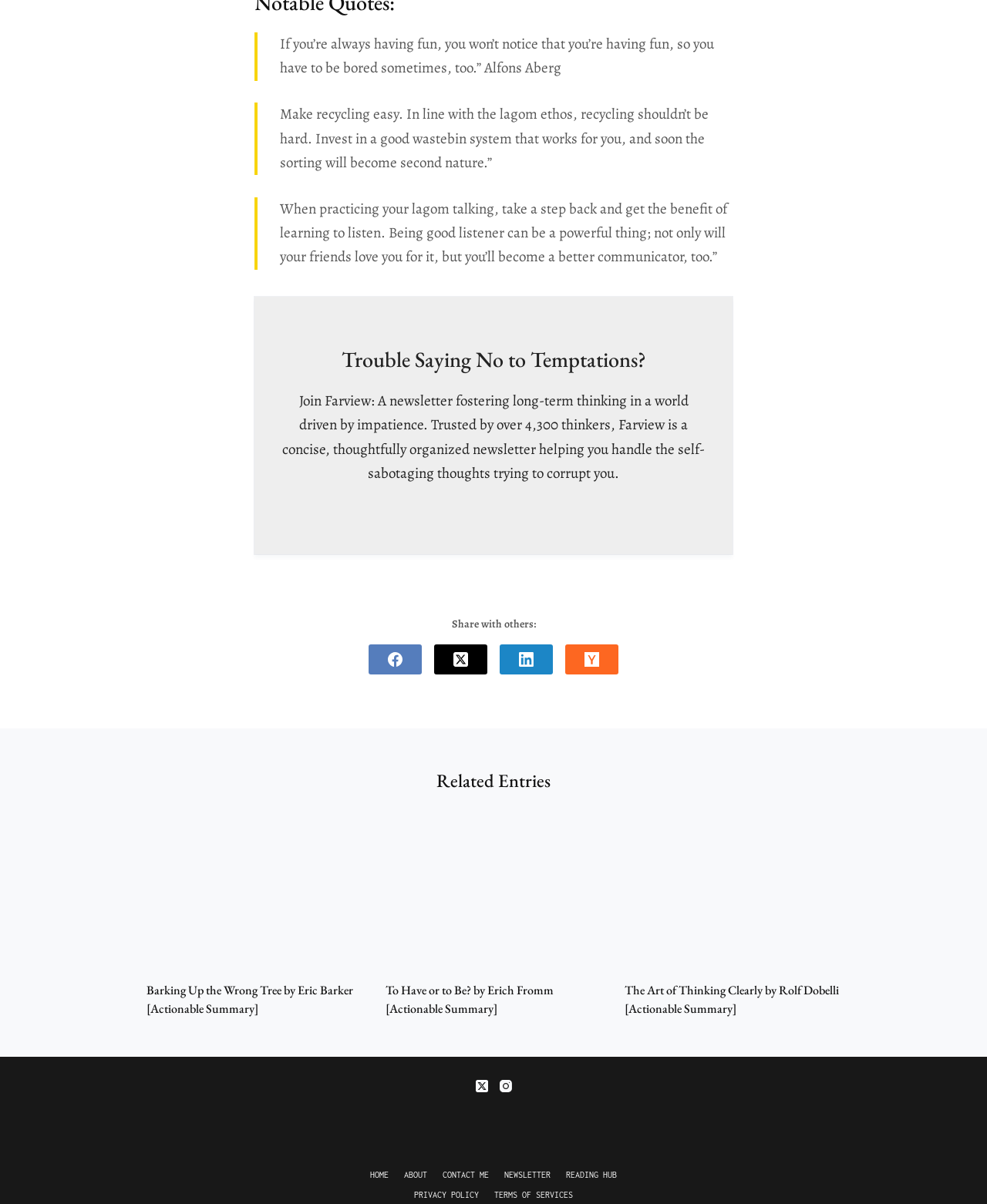Please find the bounding box coordinates of the element that must be clicked to perform the given instruction: "Read product description". The coordinates should be four float numbers from 0 to 1, i.e., [left, top, right, bottom].

None